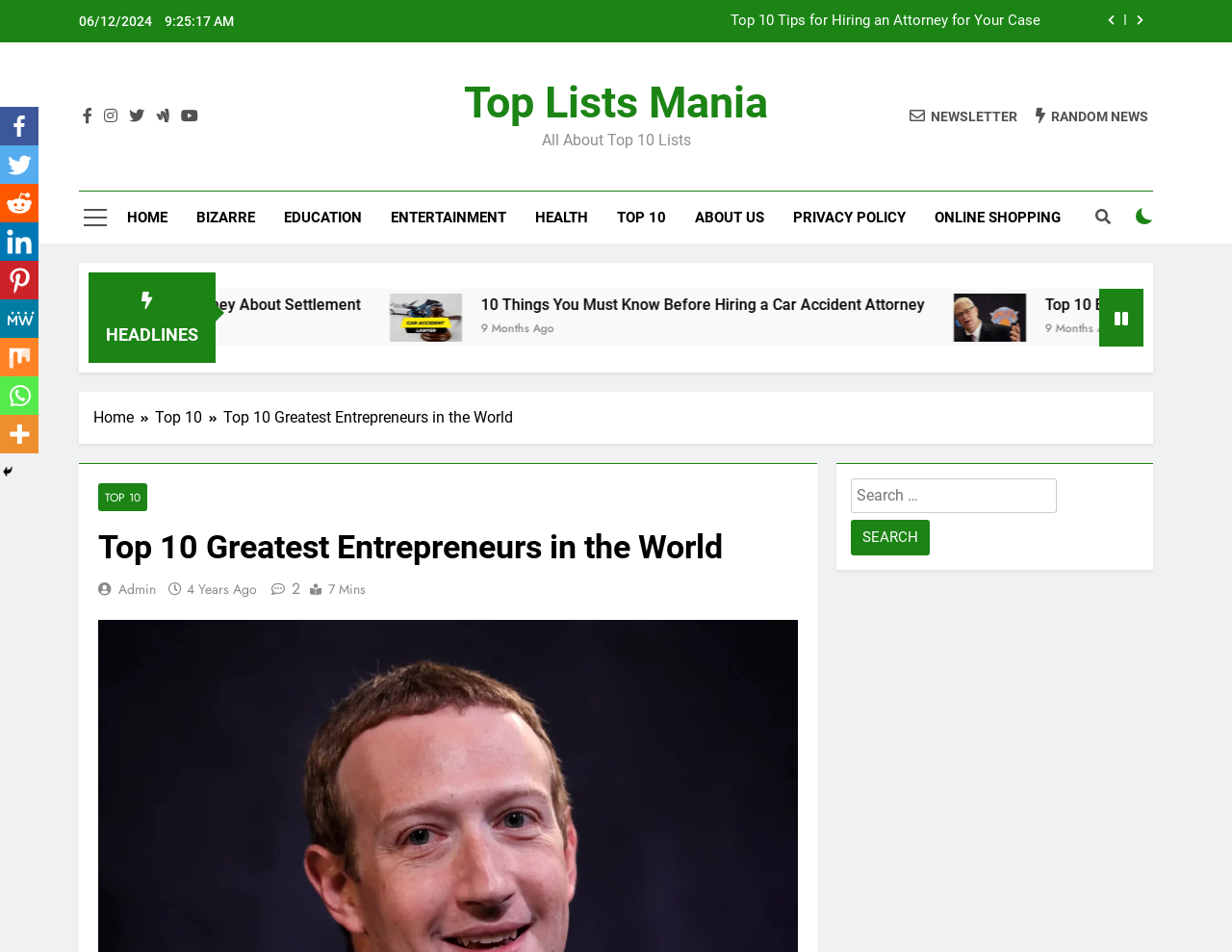Please specify the bounding box coordinates of the element that should be clicked to execute the given instruction: 'Visit Instagram'. Ensure the coordinates are four float numbers between 0 and 1, expressed as [left, top, right, bottom].

None